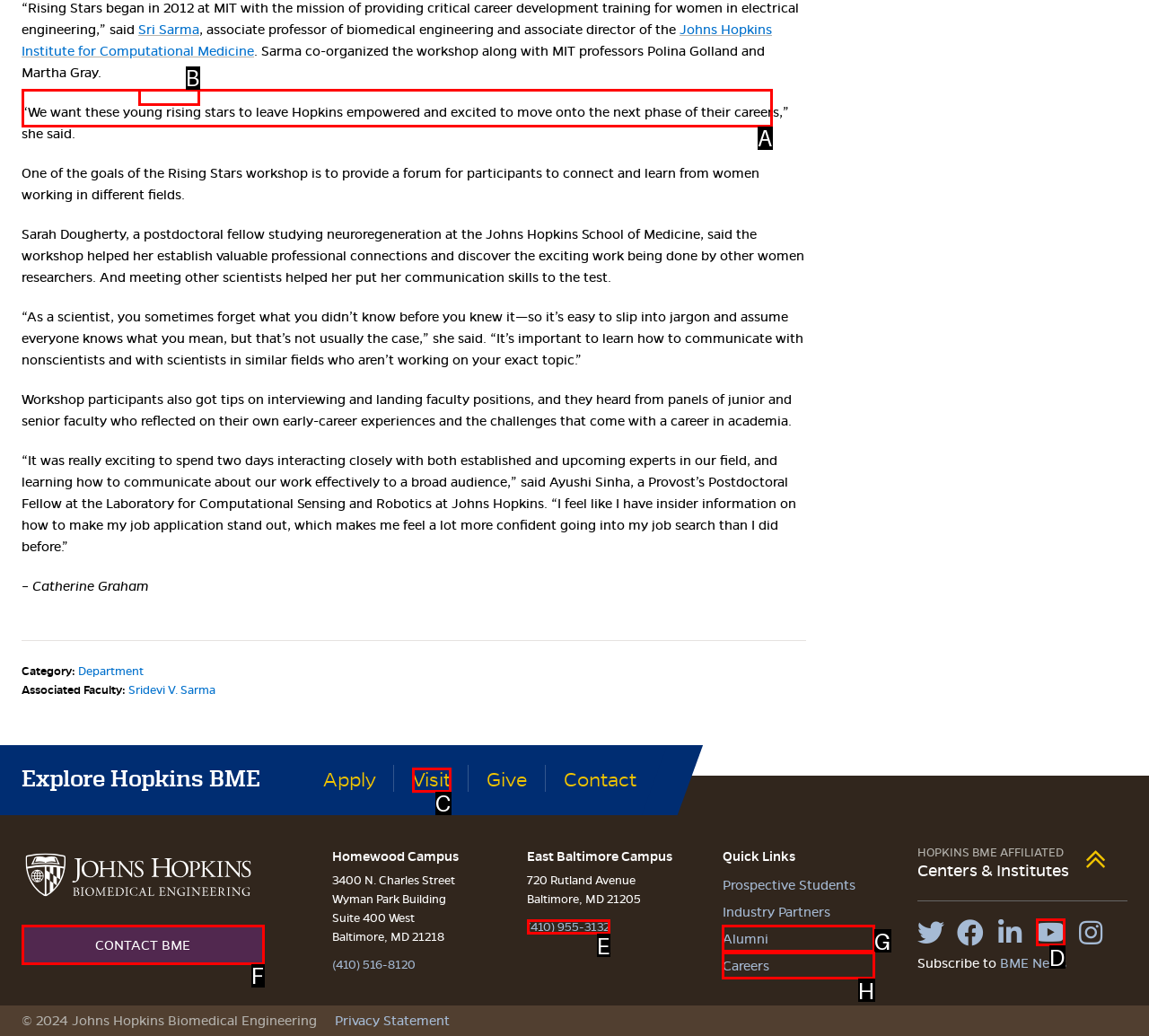Indicate which HTML element you need to click to complete the task: Contact BME. Provide the letter of the selected option directly.

F